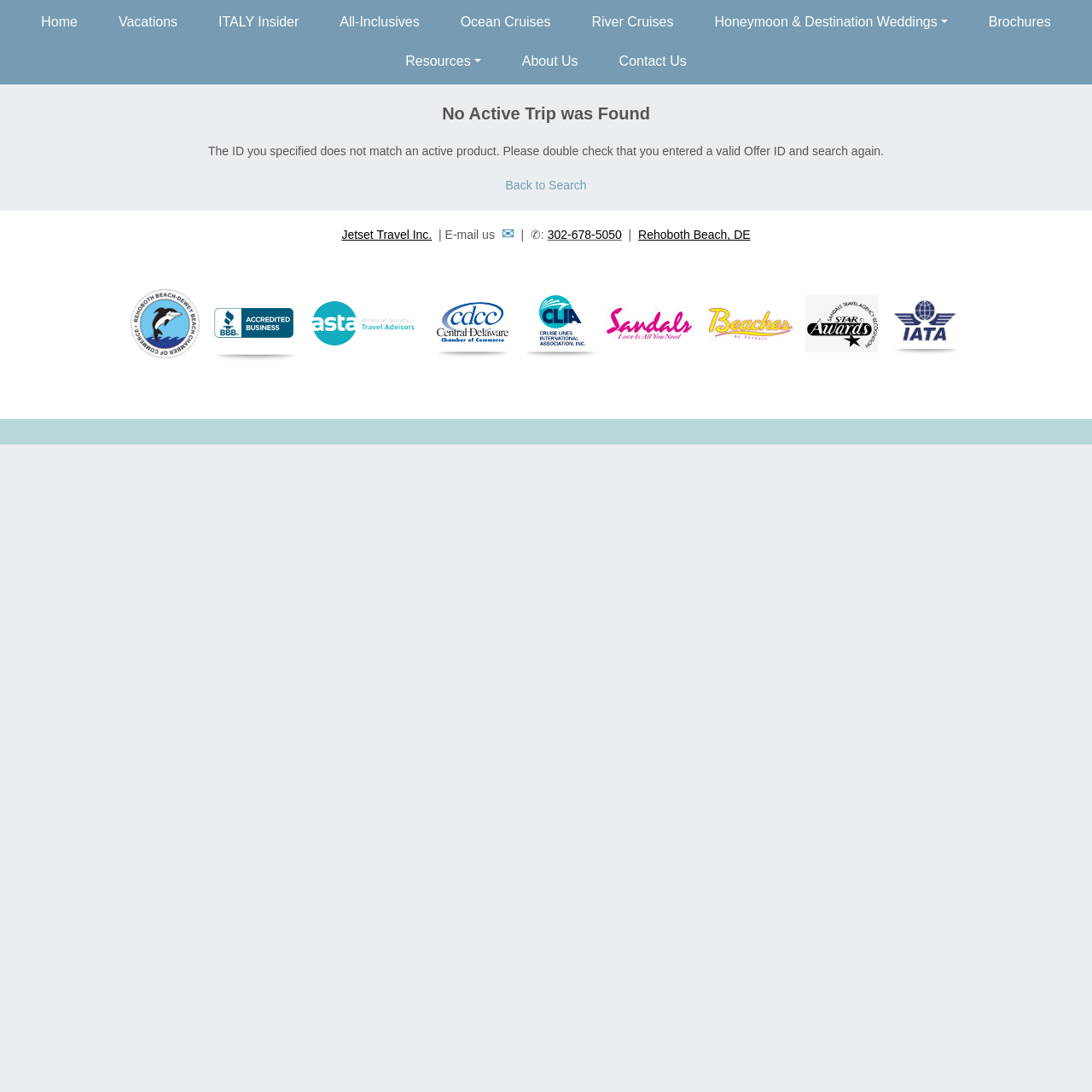How can I contact Jetset Travel Inc.?
Look at the image and answer with only one word or phrase.

Email or call 302-678-5050